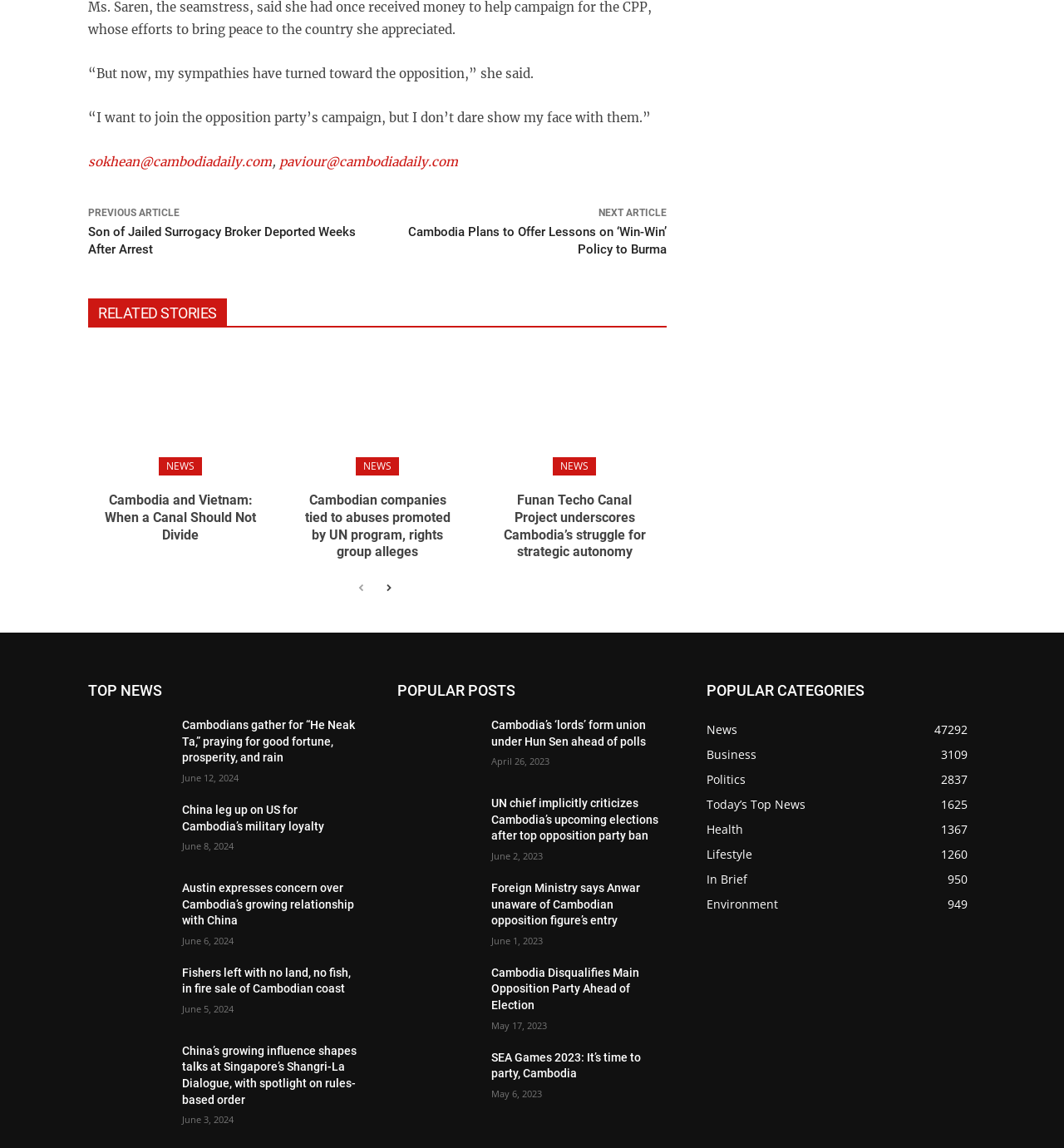What are the categories listed on the page?
Answer with a single word or phrase, using the screenshot for reference.

News, Business, Politics